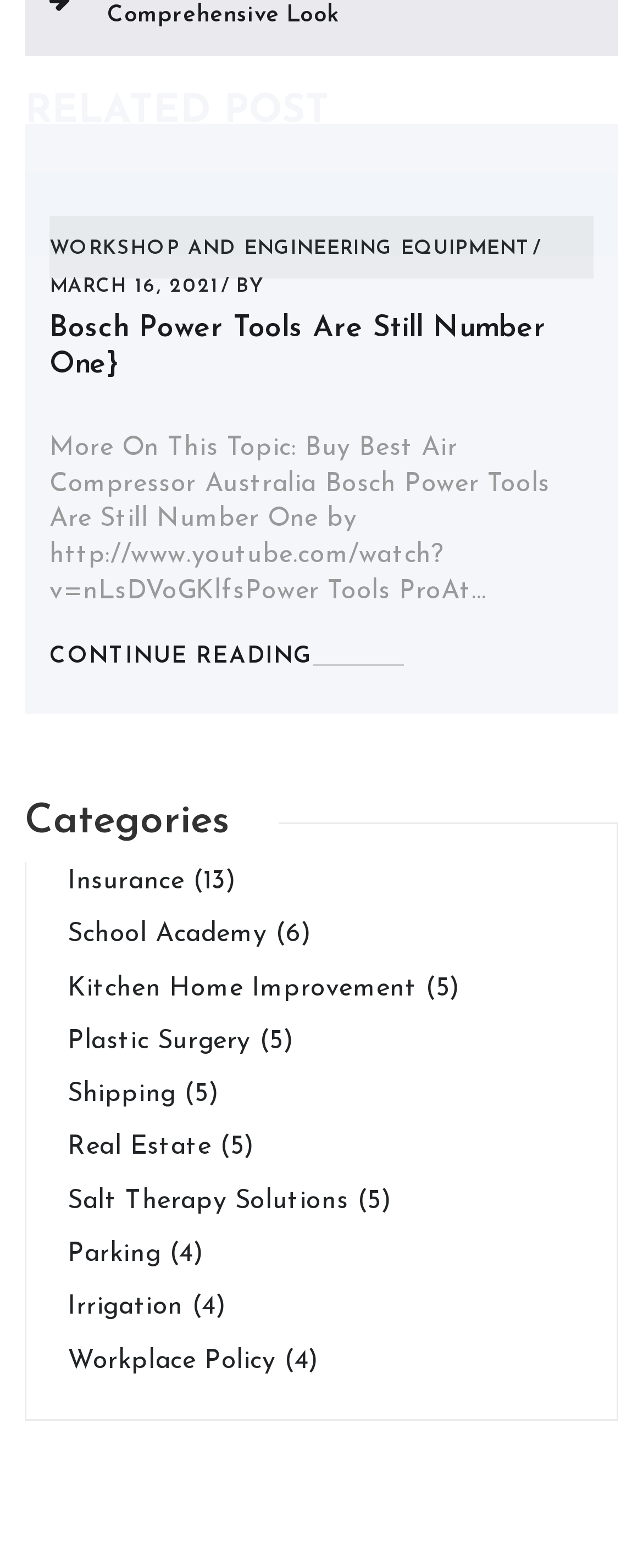Determine the bounding box coordinates of the region to click in order to accomplish the following instruction: "Read 'Bosch Power Tools Are Still Number One'". Provide the coordinates as four float numbers between 0 and 1, specifically [left, top, right, bottom].

[0.077, 0.2, 0.848, 0.242]